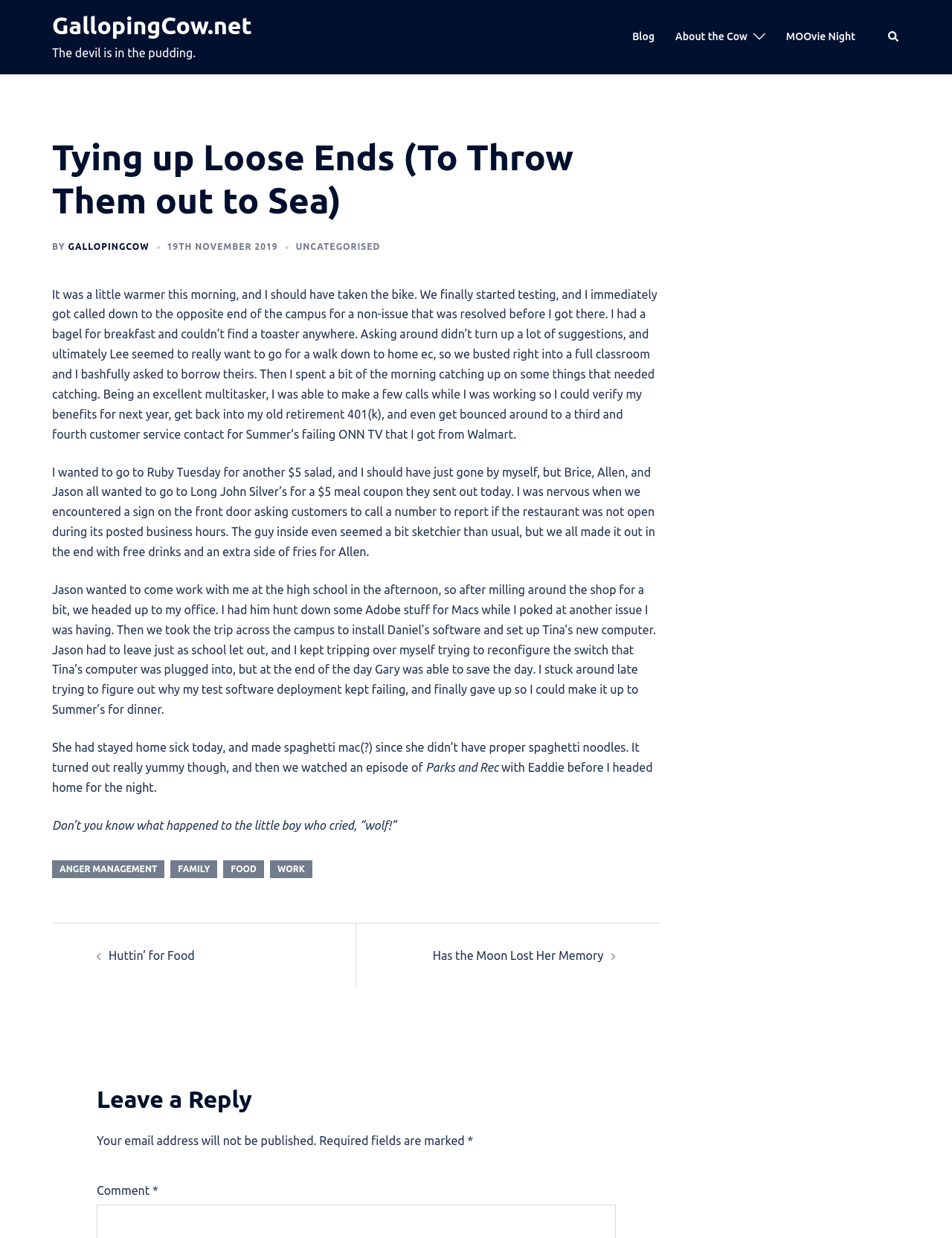Locate the bounding box coordinates of the element I should click to achieve the following instruction: "Click the 'Blog' link".

[0.664, 0.023, 0.688, 0.037]